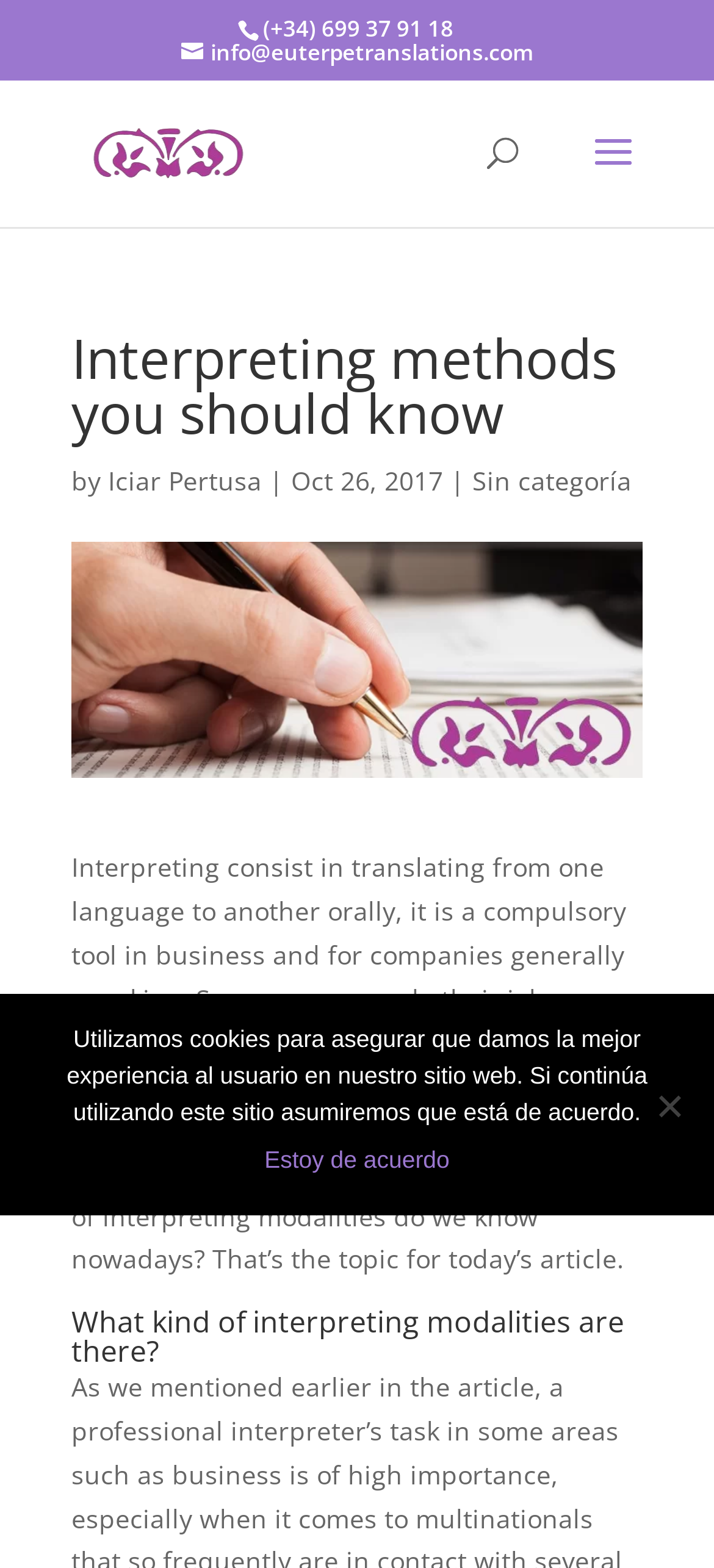Based on the image, provide a detailed and complete answer to the question: 
How many links are there in the top section?

I counted the number of link elements in the top section of the webpage and found two links: one with the text 'info@euterpetranslations.com' and another with the text 'Euterpe'.